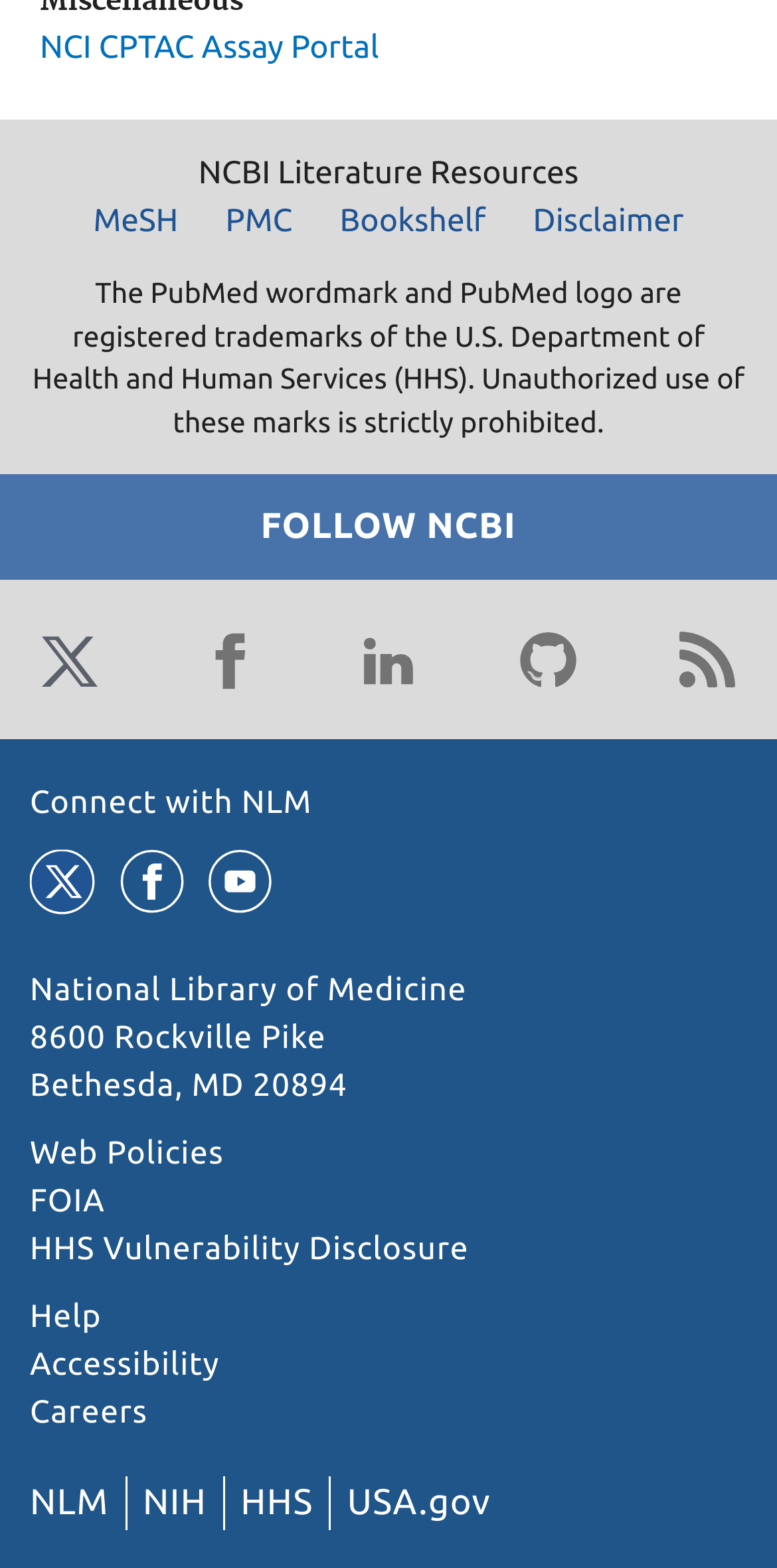Please identify the bounding box coordinates of the clickable region that I should interact with to perform the following instruction: "Click on the NCI CPTAC Assay Portal link". The coordinates should be expressed as four float numbers between 0 and 1, i.e., [left, top, right, bottom].

[0.051, 0.018, 0.488, 0.041]